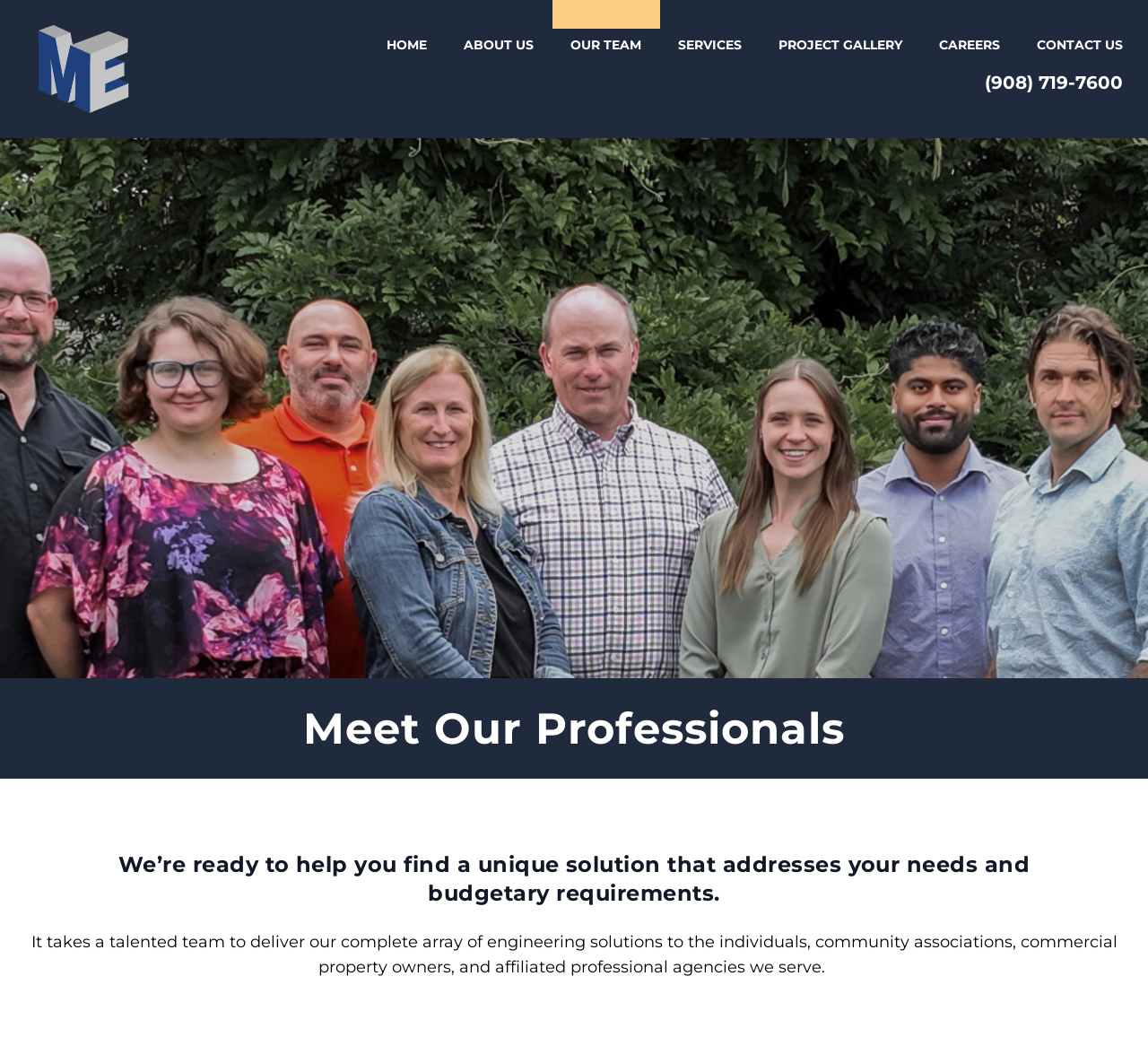Specify the bounding box coordinates of the element's area that should be clicked to execute the given instruction: "view about us". The coordinates should be four float numbers between 0 and 1, i.e., [left, top, right, bottom].

[0.388, 0.027, 0.48, 0.058]